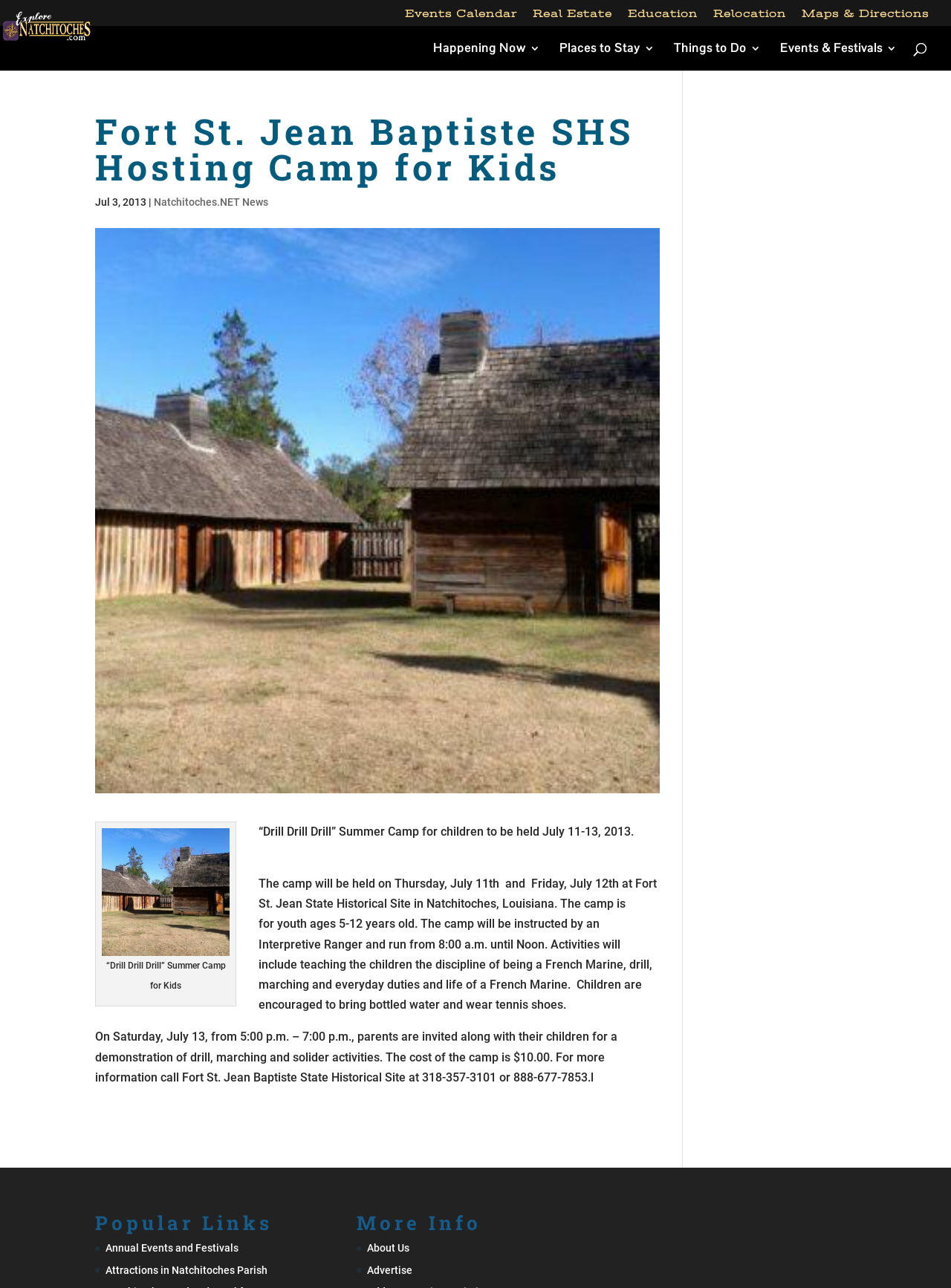What is the location of the summer camp?
Please use the visual content to give a single word or phrase answer.

Fort St. Jean State Historical Site